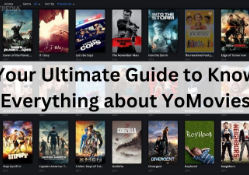Provide a brief response using a word or short phrase to this question:
What is YoMovies?

Online streaming platform